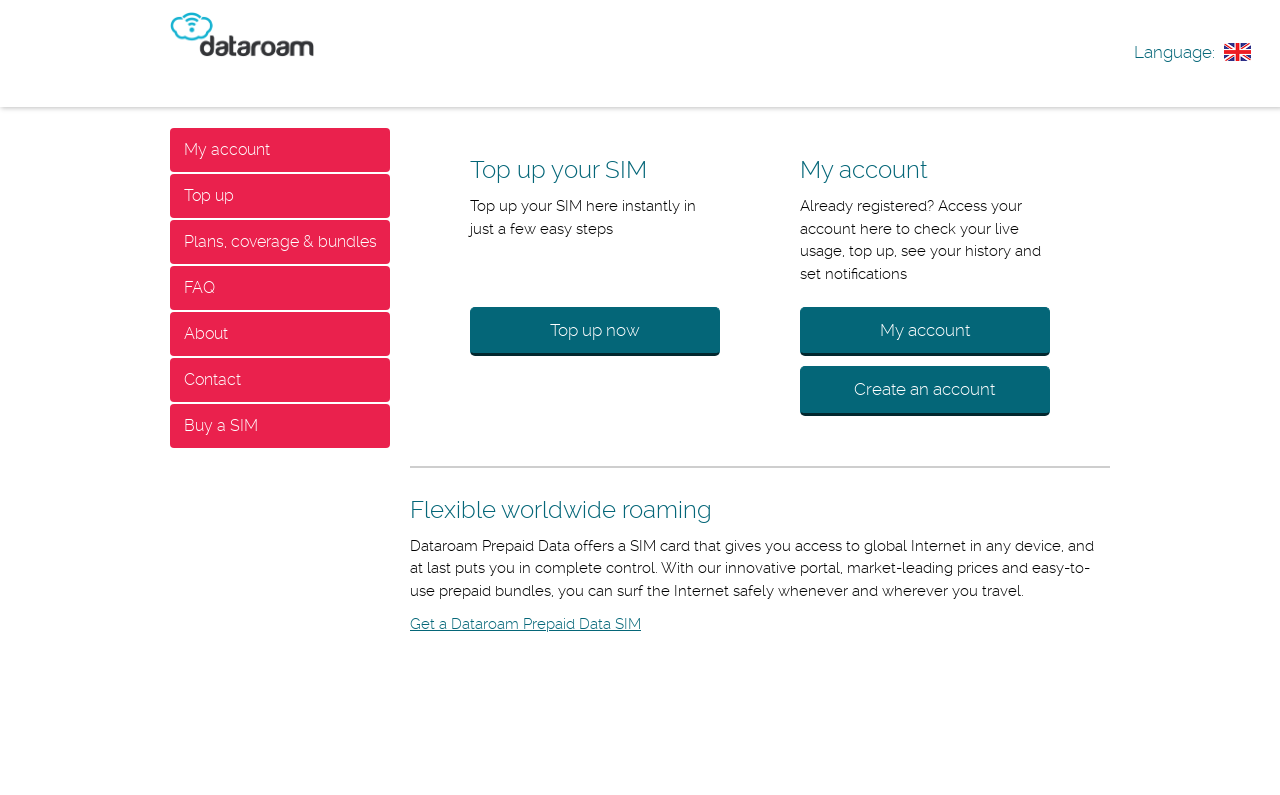Locate the bounding box coordinates of the element that should be clicked to execute the following instruction: "Go to My account".

[0.133, 0.161, 0.305, 0.216]